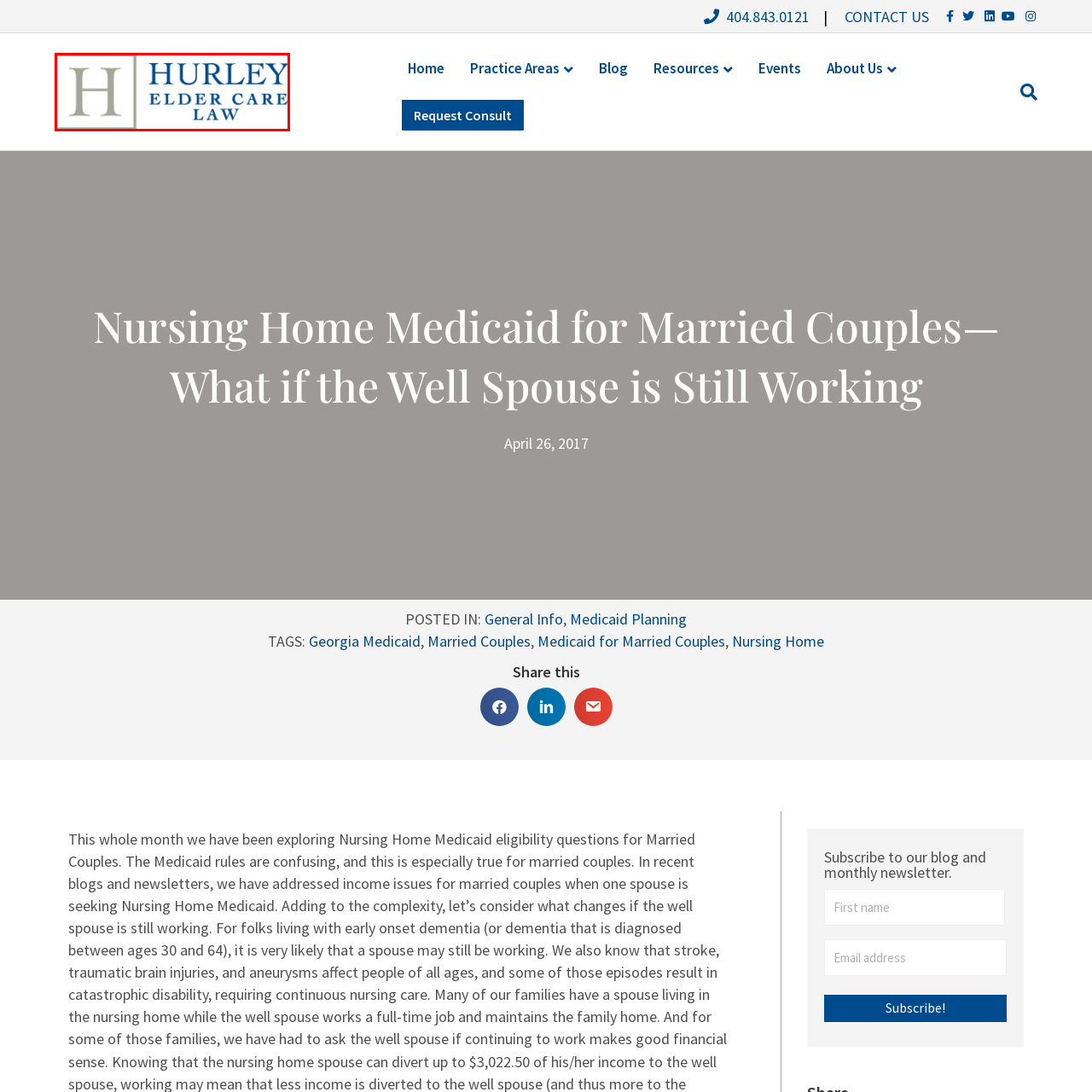Explain thoroughly what is happening in the image that is surrounded by the red box.

This image features the logo of "Hurley Elder Care Law," a firm specializing in elder law and Medicaid planning. Prominently displayed is the letter "H" rendered in a sophisticated gray hue, which is paired with the firm’s name in bold blue text beneath it. This logo symbolizes the firm’s commitment to providing trusted legal services to elderly clients and their families in Georgia. The design reflects professionalism and care, underscoring their reputation as Georgia's #1 Certified Elder Law Attorney.